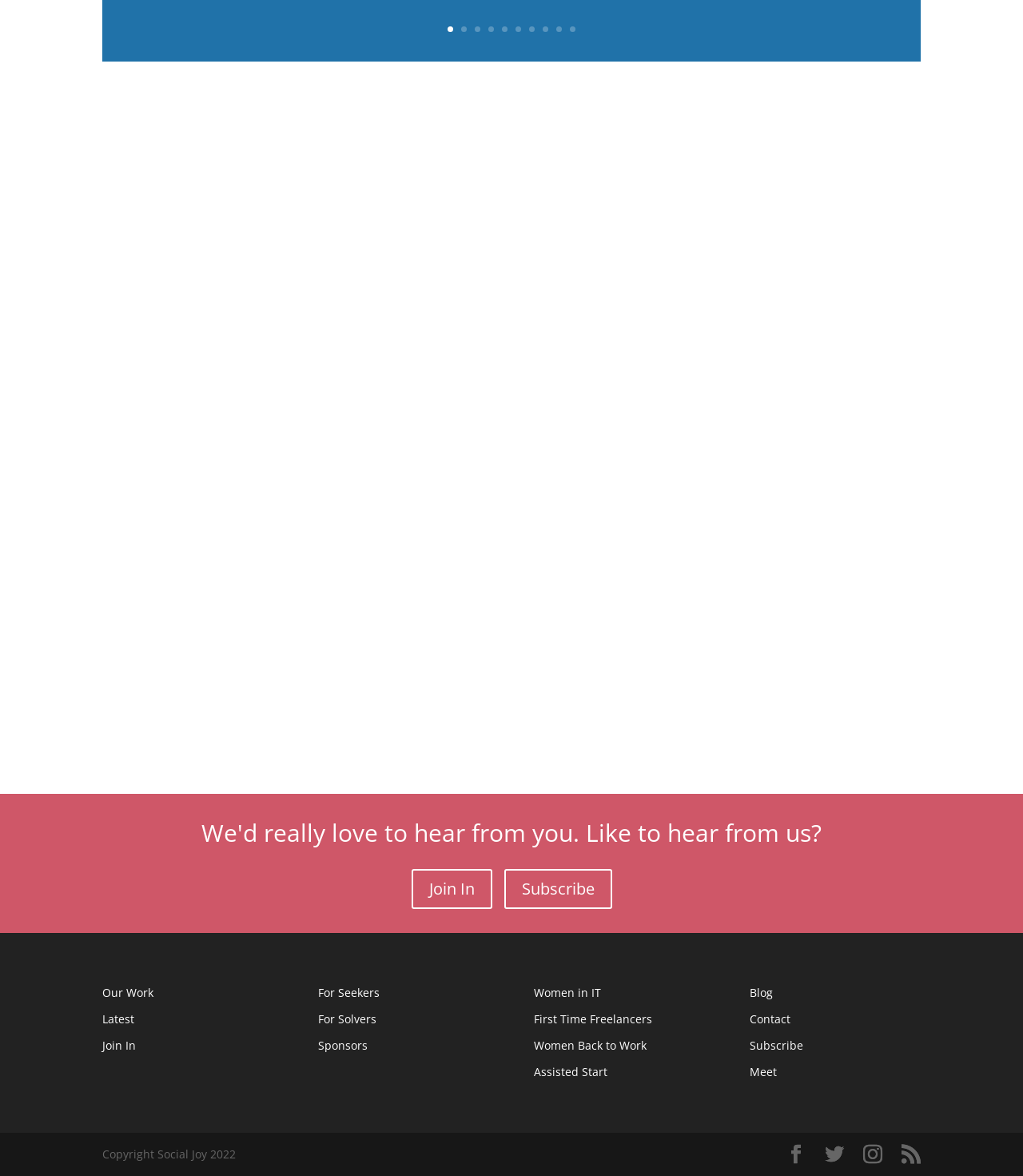Find the bounding box coordinates of the area to click in order to follow the instruction: "Click on 'Women’s Networks and How to Get One Started in Your Organization'".

[0.204, 0.384, 0.796, 0.454]